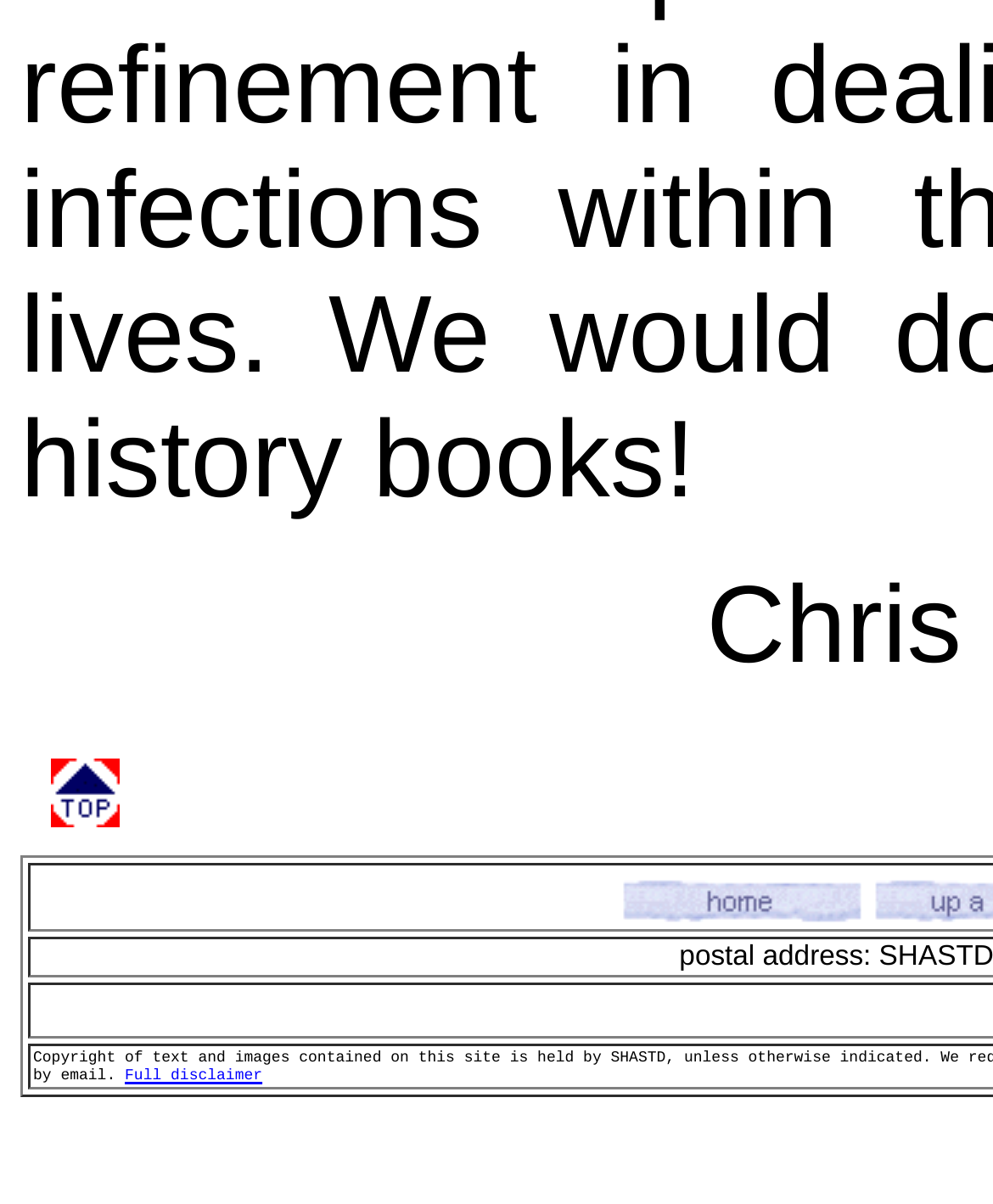Predict the bounding box coordinates of the UI element that matches this description: "alt="wpe2.gif (959 bytes)"". The coordinates should be in the format [left, top, right, bottom] with each value between 0 and 1.

[0.051, 0.659, 0.12, 0.695]